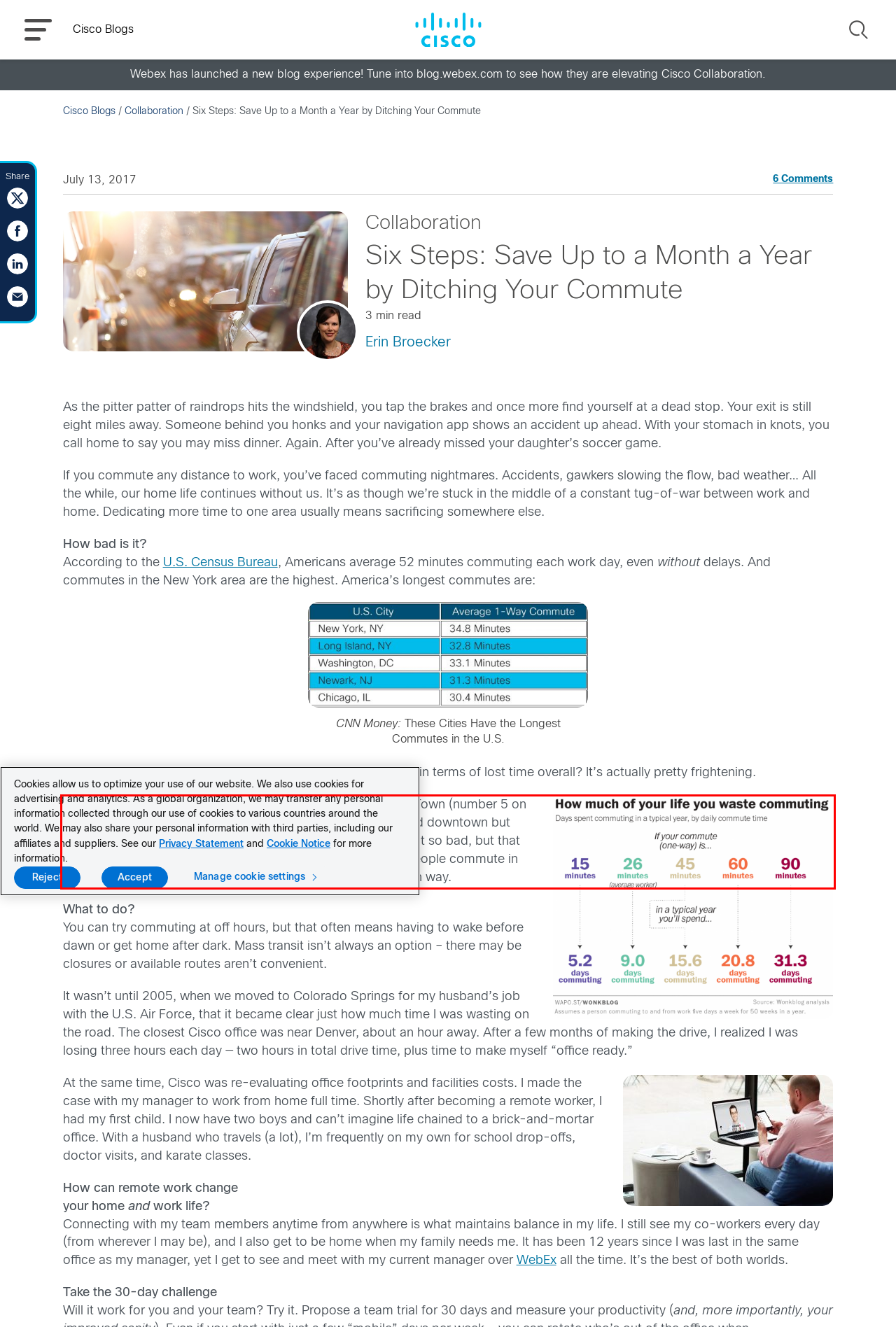Within the provided webpage screenshot, find the red rectangle bounding box and perform OCR to obtain the text content.

Earlier in my career, I lived in the “windy city” – good old Chi-Town (number 5 on the list of “worsts”). I loved the city, but hated the traffic. I lived downtown but worked in the suburbs. In most areas, reverse commutes aren’t so bad, but that wasn’t the case in Chicago (at least not back then). Lots of people commute in both directions, and my drive averaged 75 to 90 minutes each way.